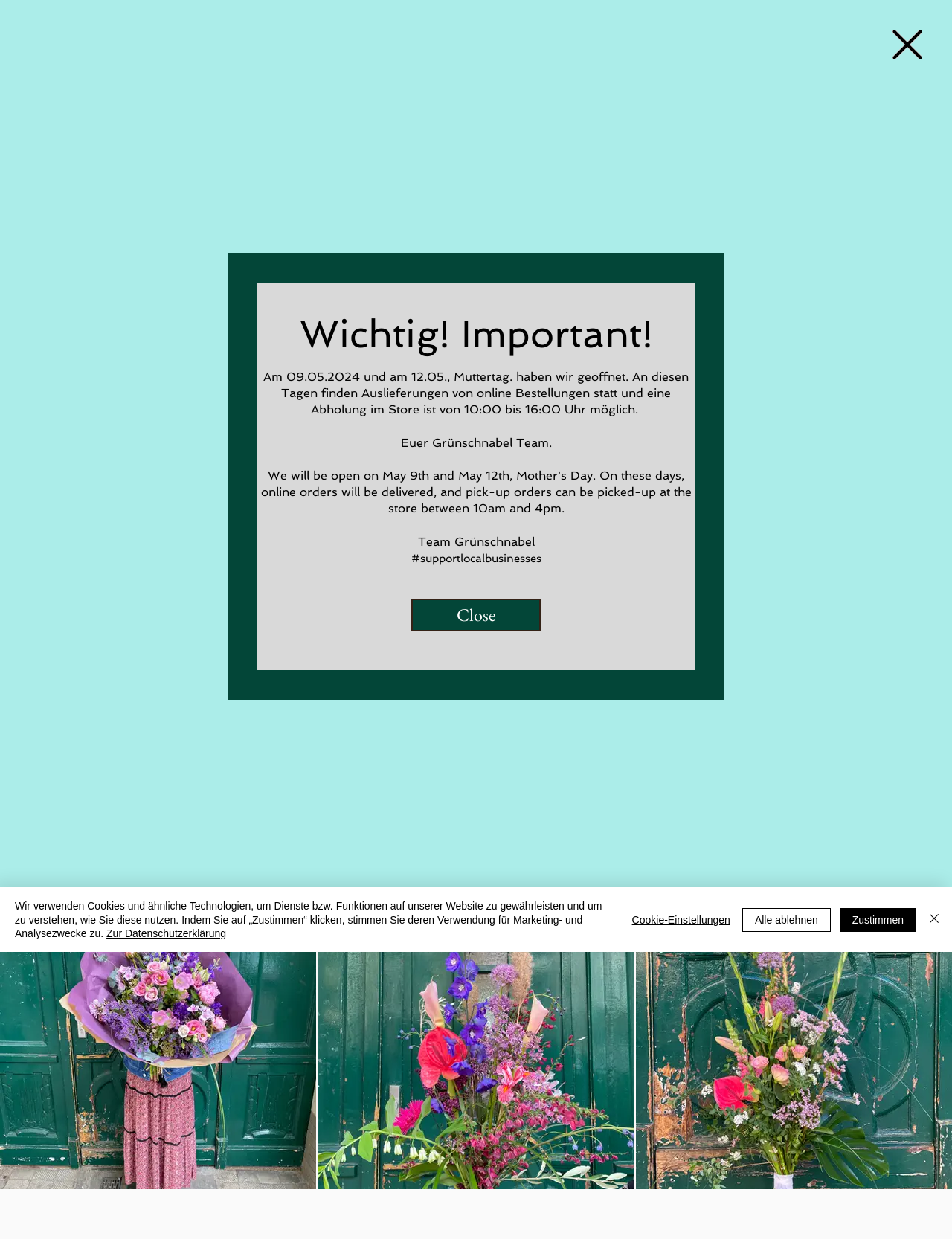Identify the bounding box coordinates of the region that should be clicked to execute the following instruction: "View subscription options".

[0.681, 0.086, 0.792, 0.11]